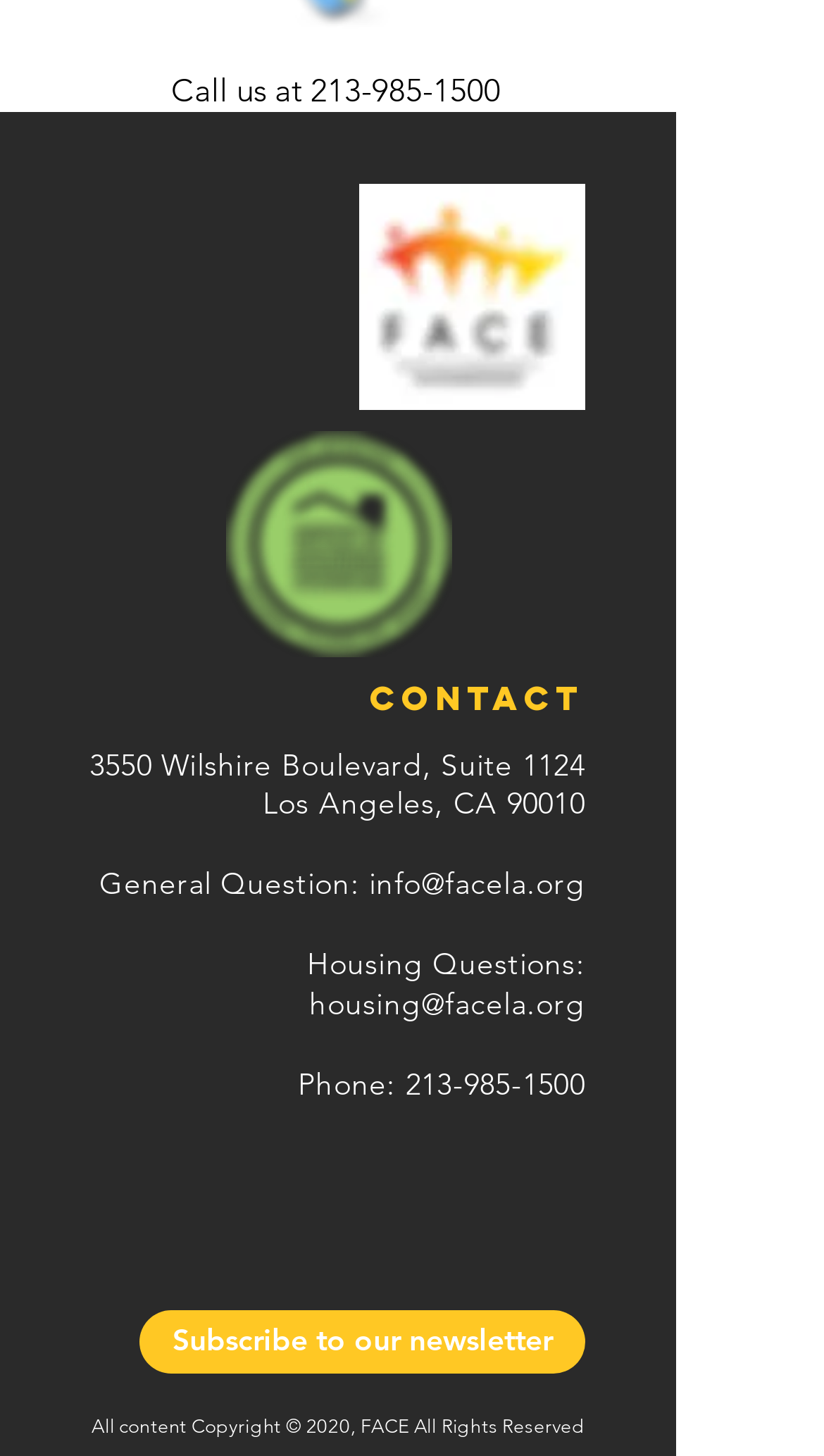Could you please study the image and provide a detailed answer to the question:
What is the address of FACE?

The address can be found in the contact section, where it is written as '3550 Wilshire Boulevard, Suite 1124' and 'Los Angeles, CA 90010'.